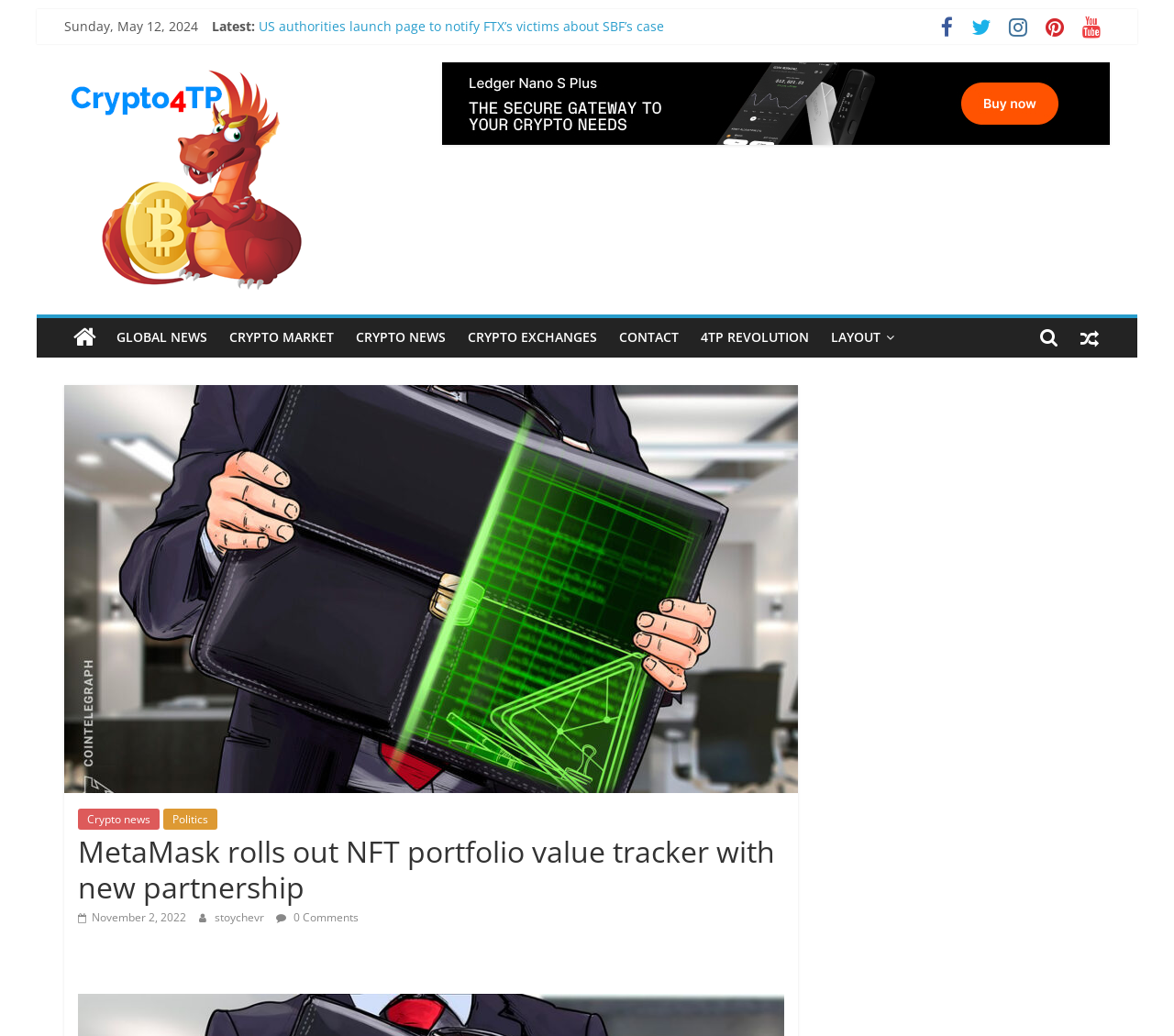What is the name of the website?
Answer the question with just one word or phrase using the image.

Crypto4tp